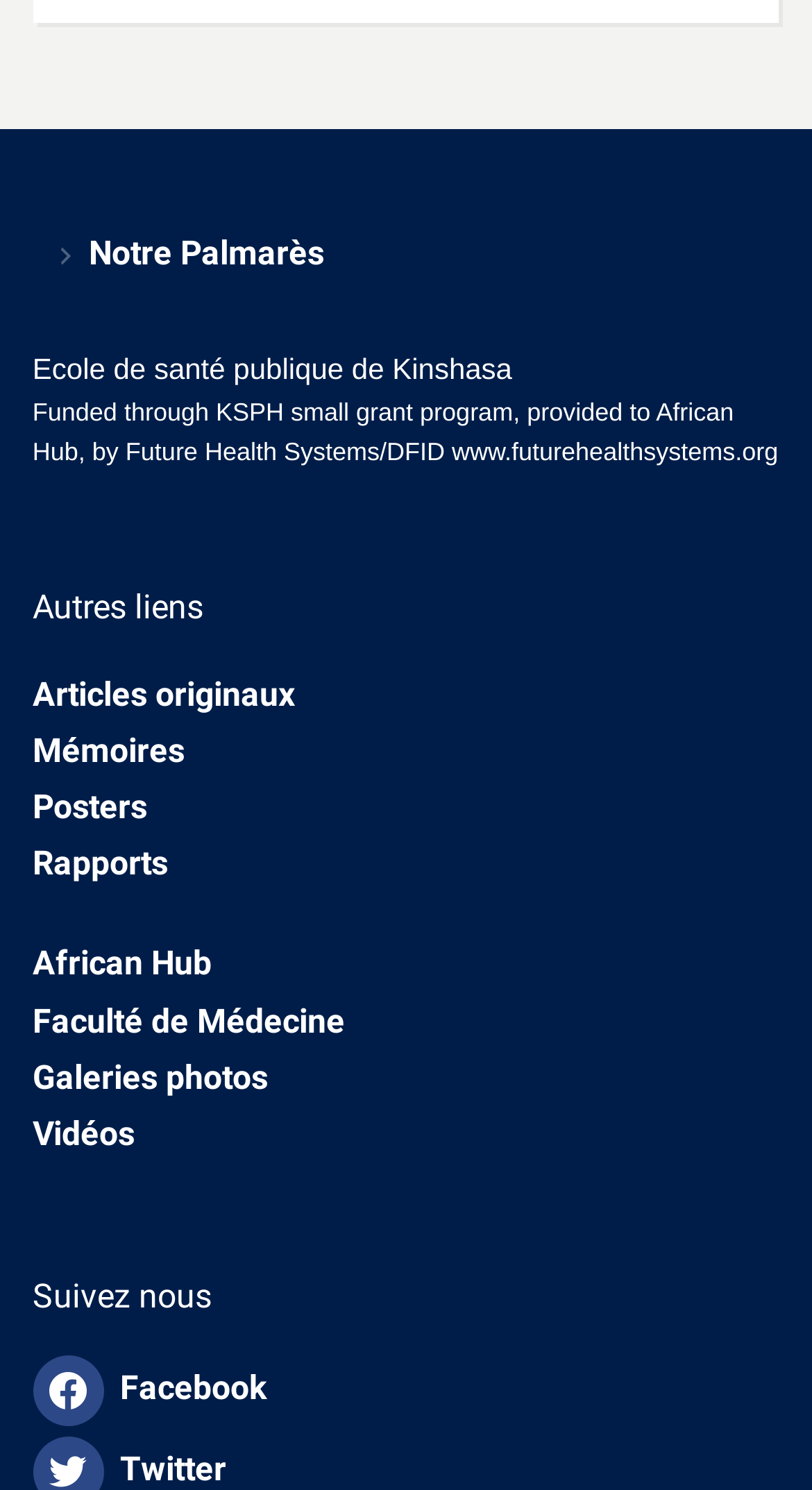Determine the bounding box coordinates of the clickable area required to perform the following instruction: "Go to African Hub". The coordinates should be represented as four float numbers between 0 and 1: [left, top, right, bottom].

[0.04, 0.633, 0.26, 0.66]